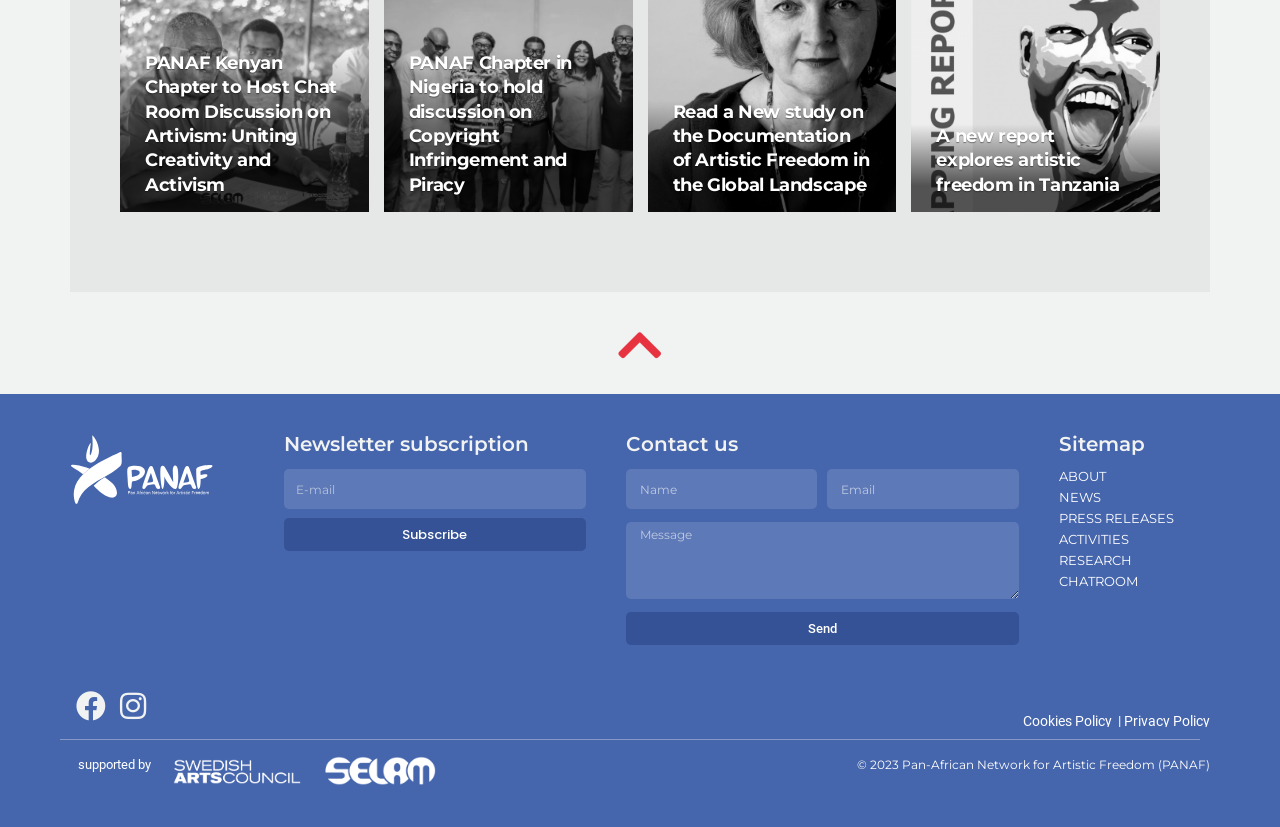Please predict the bounding box coordinates of the element's region where a click is necessary to complete the following instruction: "Read about PANAF Kenyan Chapter's chat room discussion on artivism". The coordinates should be represented by four float numbers between 0 and 1, i.e., [left, top, right, bottom].

[0.113, 0.063, 0.263, 0.236]